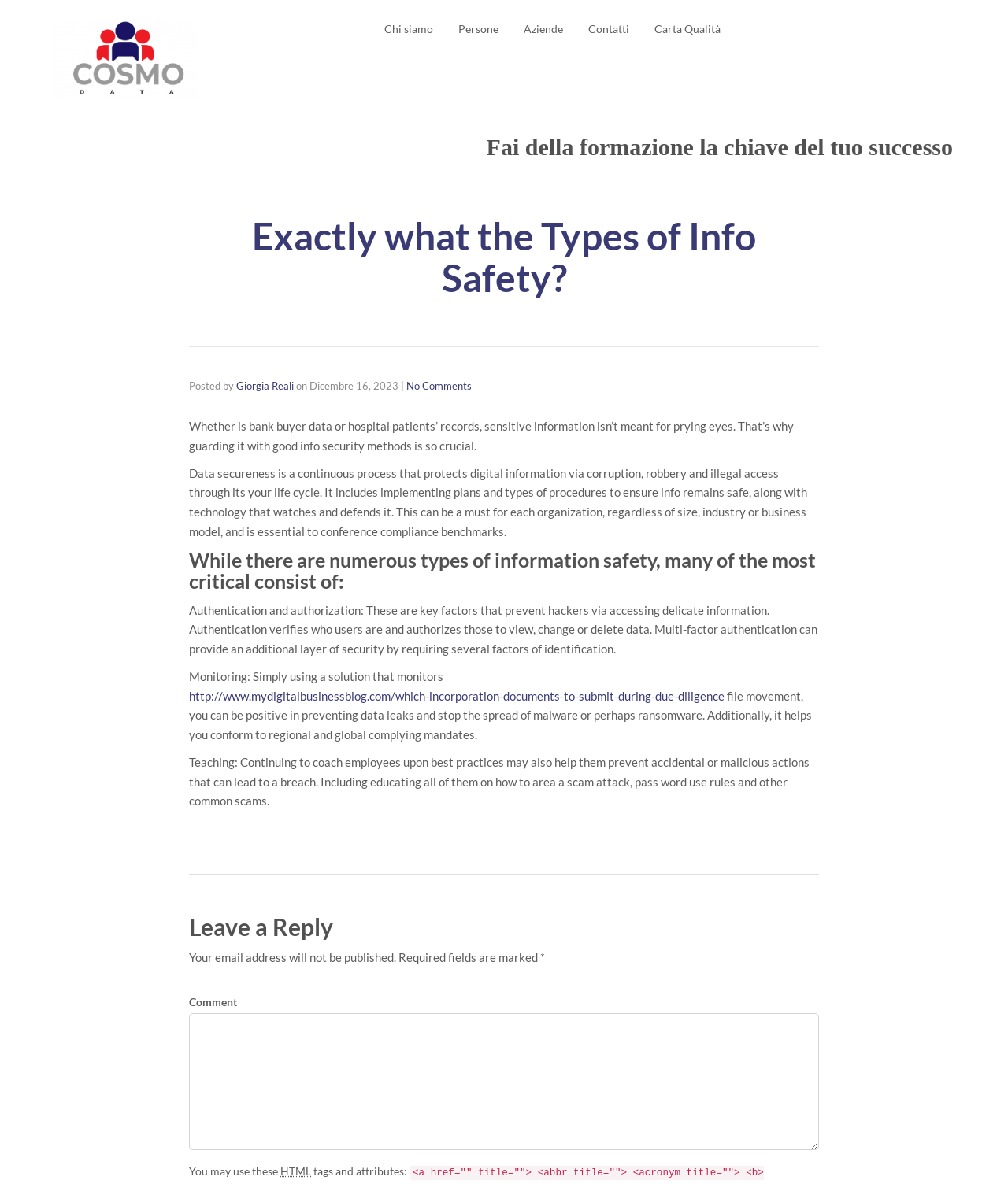Answer the following in one word or a short phrase: 
What is the purpose of info security?

To protect digital information